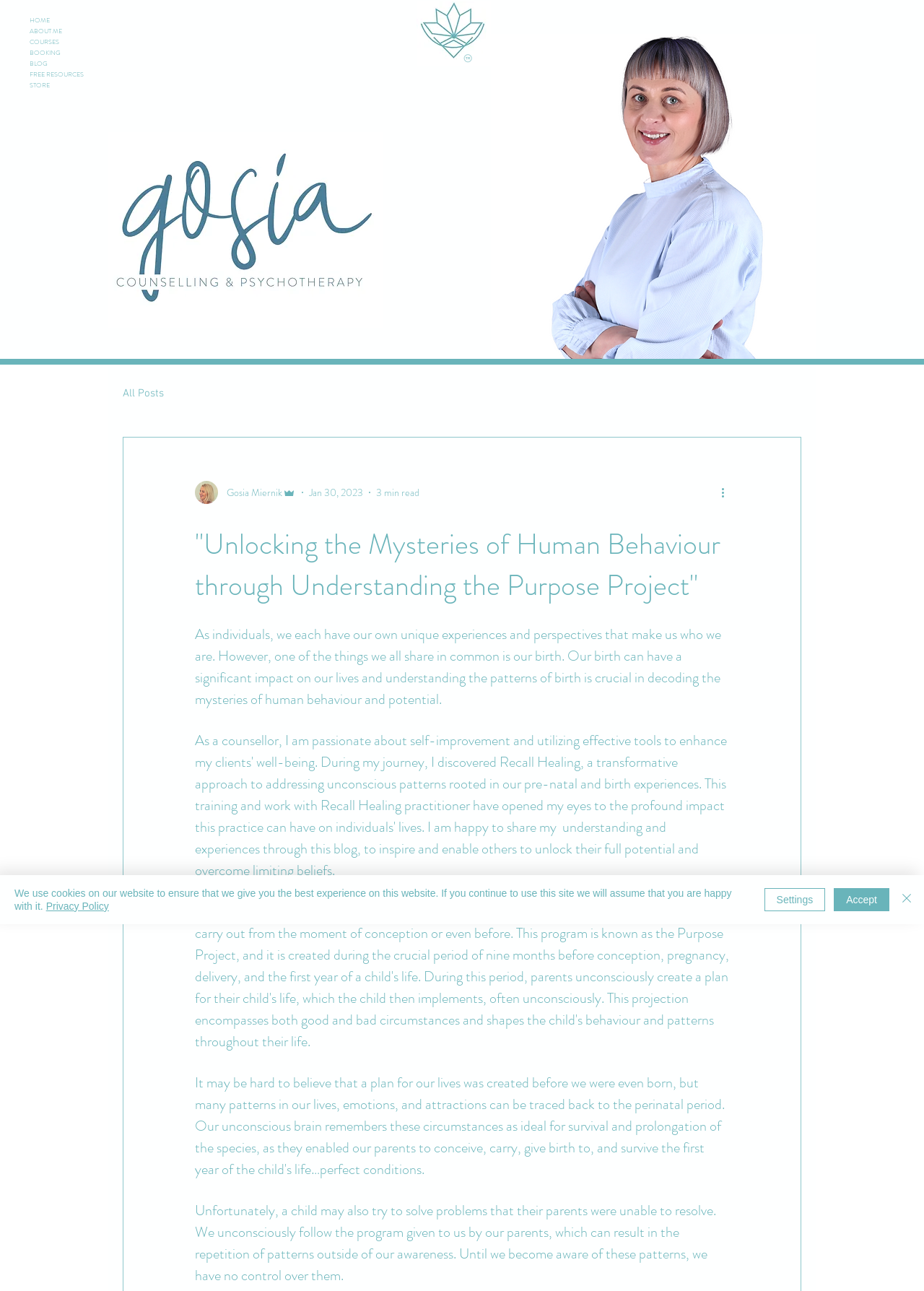Locate the bounding box coordinates of the clickable region necessary to complete the following instruction: "Read the article". Provide the coordinates in the format of four float numbers between 0 and 1, i.e., [left, top, right, bottom].

[0.211, 0.405, 0.789, 0.469]